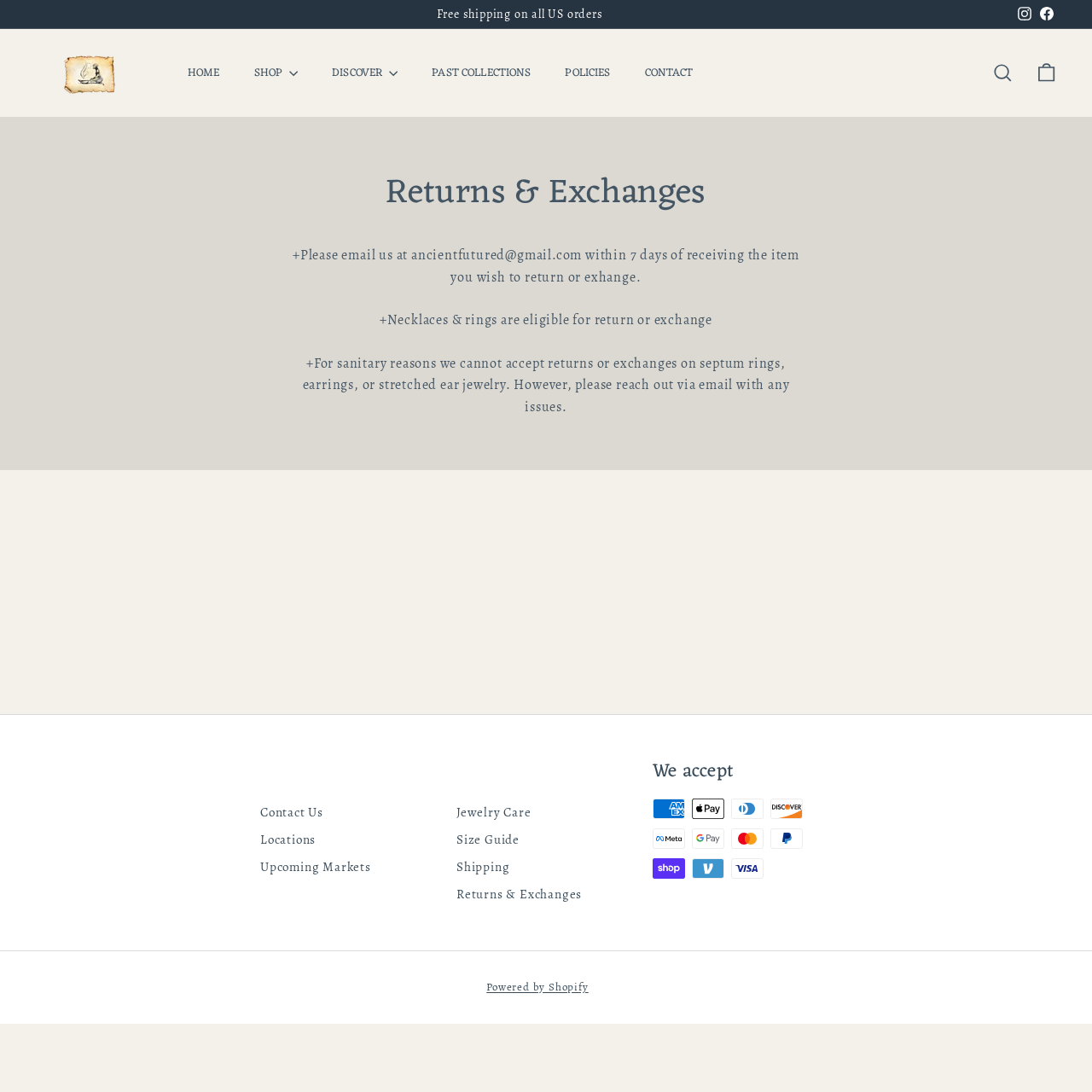What is the contact email address?
Please provide a comprehensive answer based on the contents of the image.

I found the contact email address in the Returns & Exchanges section, where it is mentioned as the email address to contact for returns or exchanges.